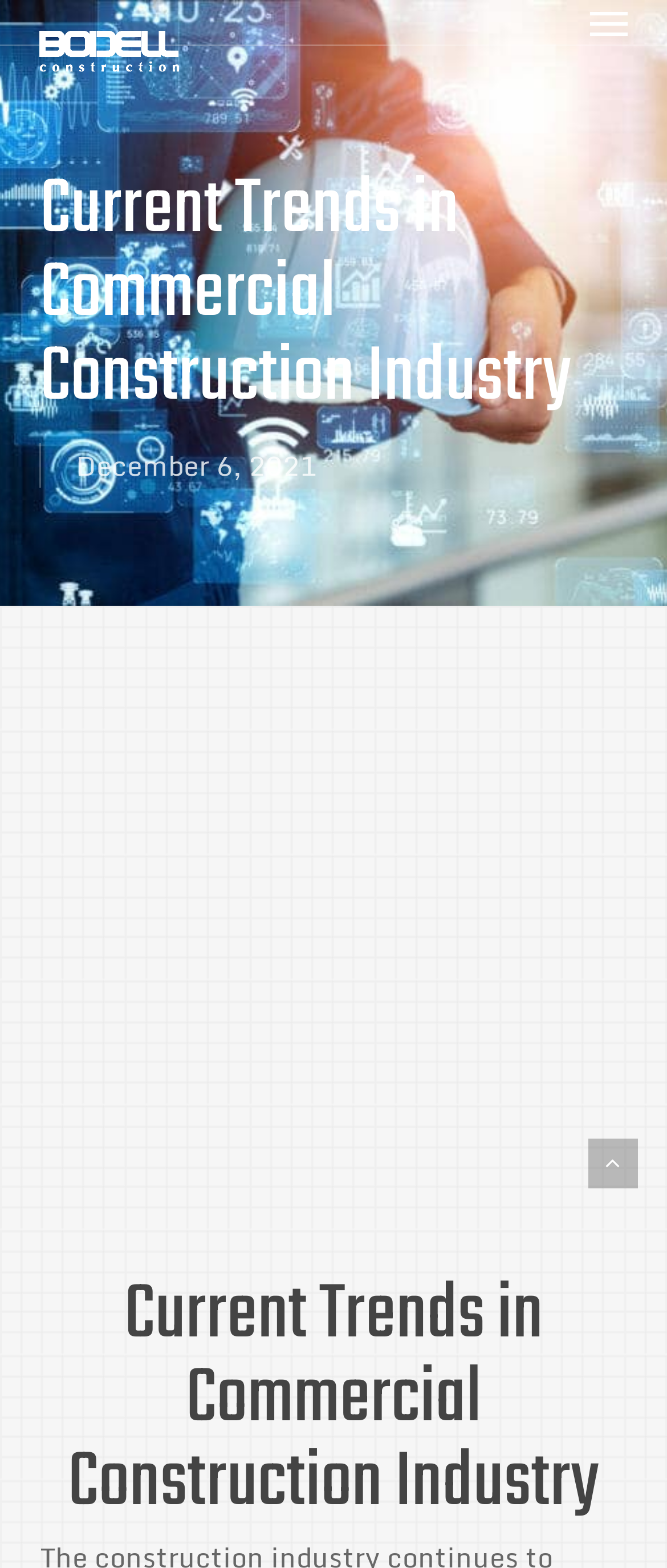Answer with a single word or phrase: 
What is the topic of the article?

Commercial Construction Industry Trends